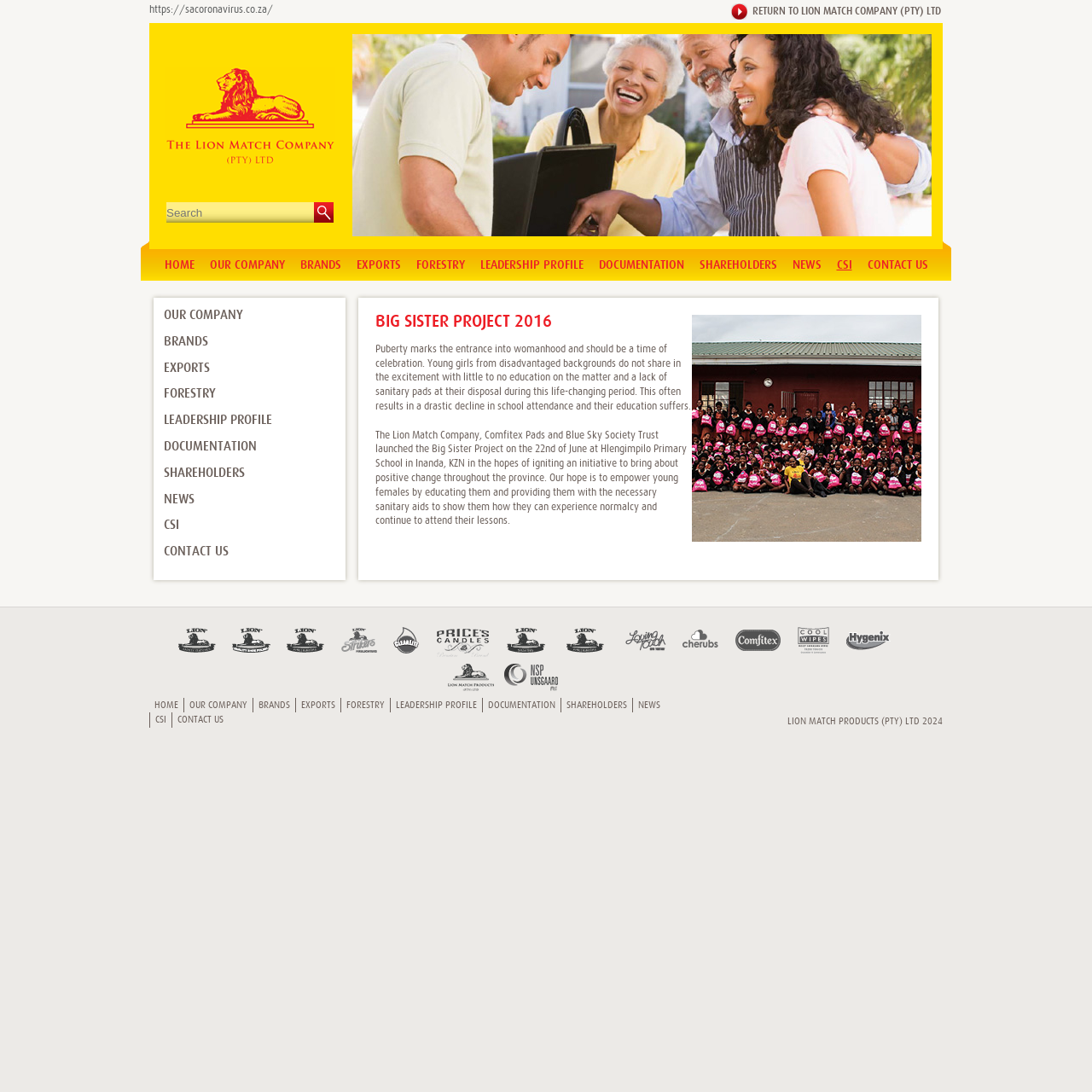Please locate the bounding box coordinates of the element's region that needs to be clicked to follow the instruction: "Learn about Lion Safety Matches". The bounding box coordinates should be provided as four float numbers between 0 and 1, i.e., [left, top, right, bottom].

[0.162, 0.593, 0.197, 0.604]